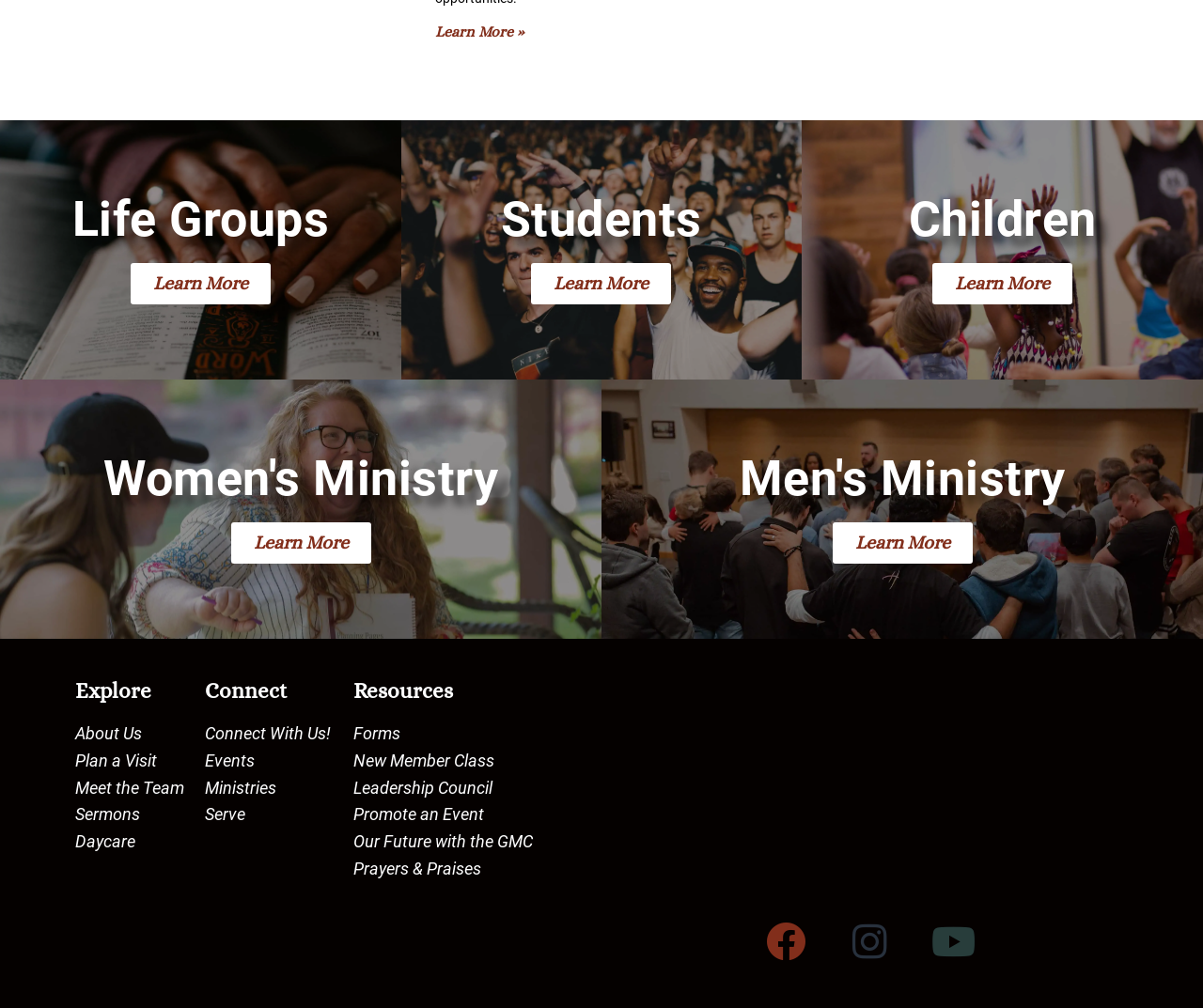How many social media links are there?
Give a comprehensive and detailed explanation for the question.

There are three social media links at the bottom of the webpage, which are 'Facebook', 'Instagram', and 'Youtube'.